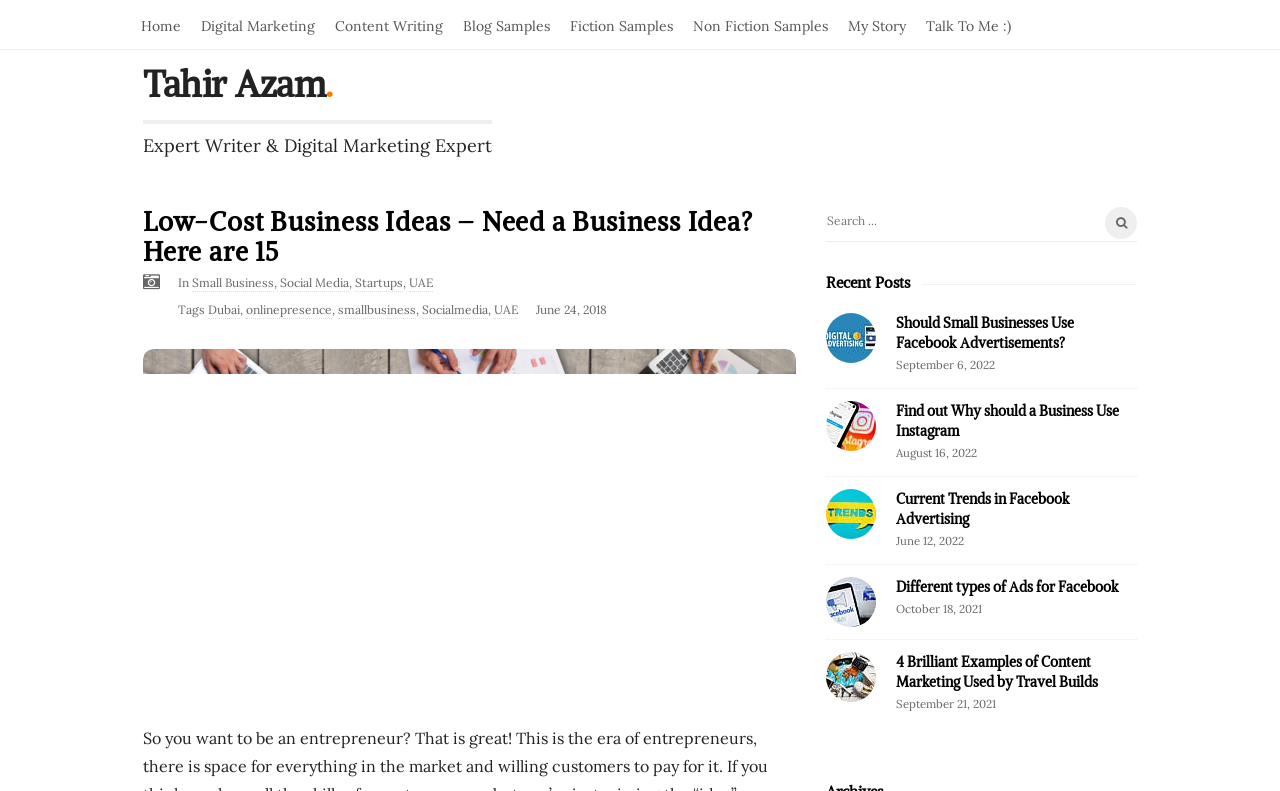Based on the element description, predict the bounding box coordinates (top-left x, top-left y, bottom-right x, bottom-right y) for the UI element in the screenshot: Social Media

[0.21, 0.348, 0.264, 0.369]